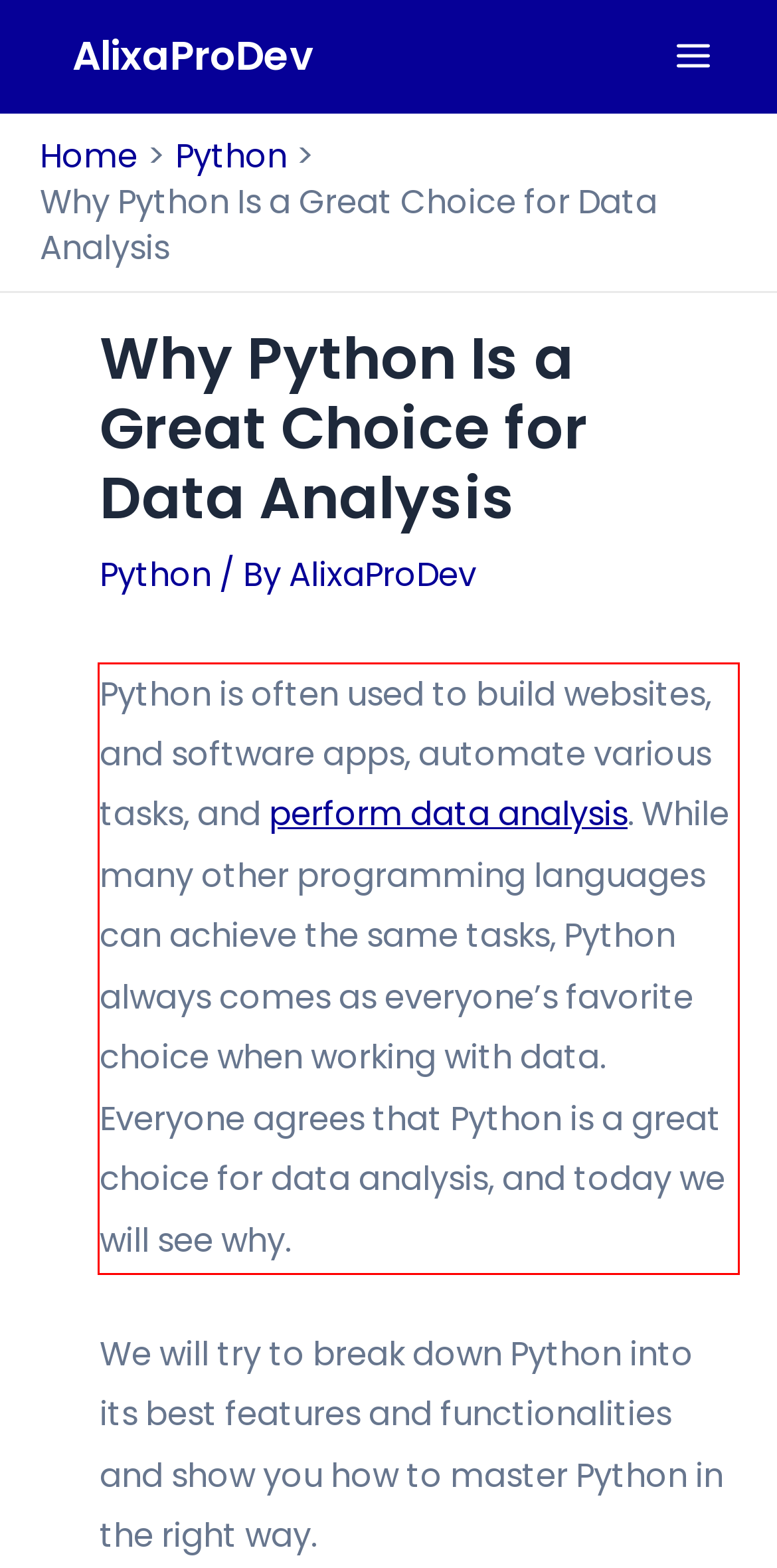The screenshot provided shows a webpage with a red bounding box. Apply OCR to the text within this red bounding box and provide the extracted content.

Python is often used to build websites, and software apps, automate various tasks, and perform data analysis. While many other programming languages can achieve the same tasks, Python always comes as everyone’s favorite choice when working with data. Everyone agrees that Python is a great choice for data analysis, and today we will see why.